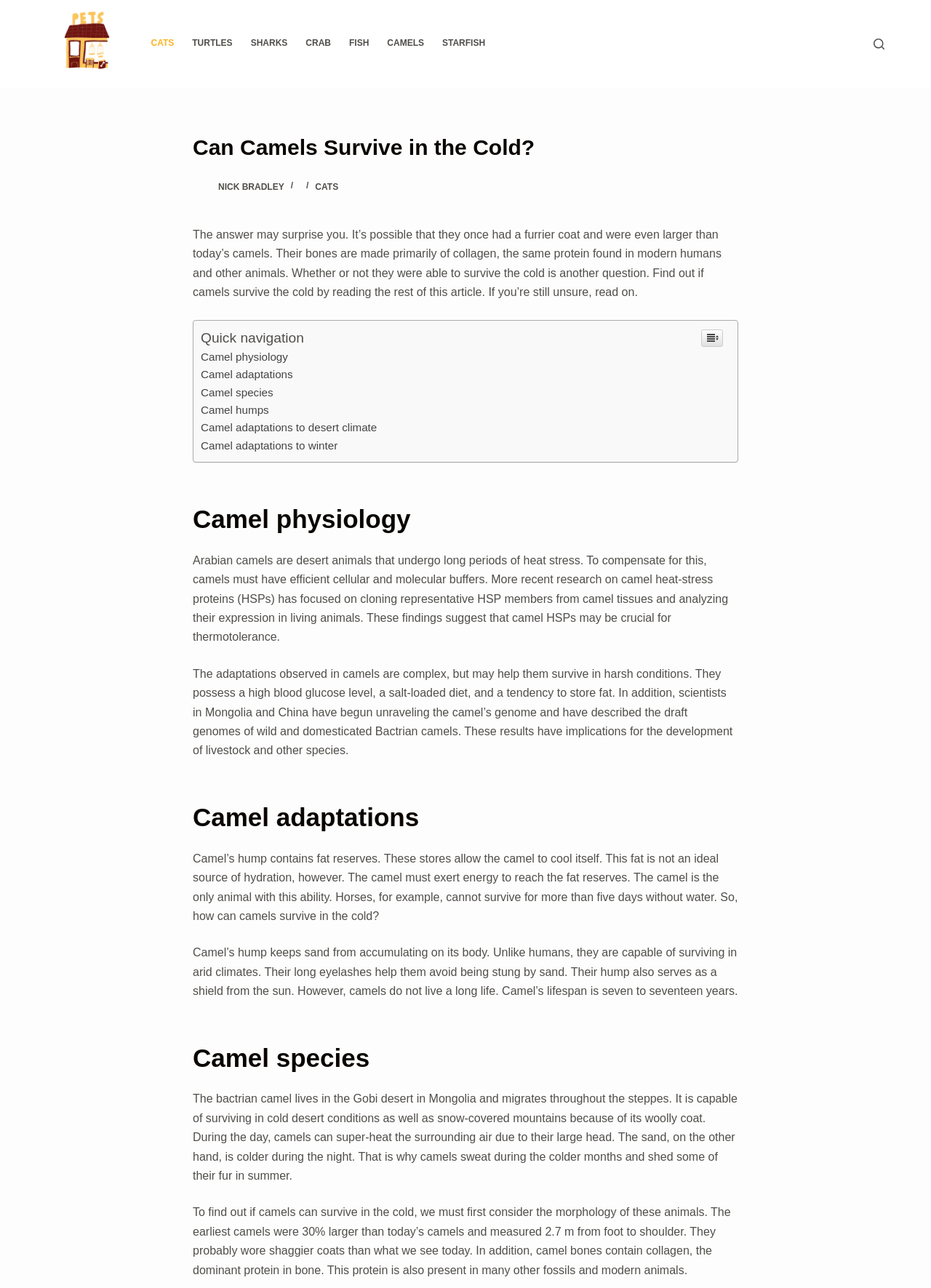Locate the bounding box coordinates of the element that should be clicked to execute the following instruction: "Explore the 'Camel physiology' section".

[0.207, 0.389, 0.793, 0.418]